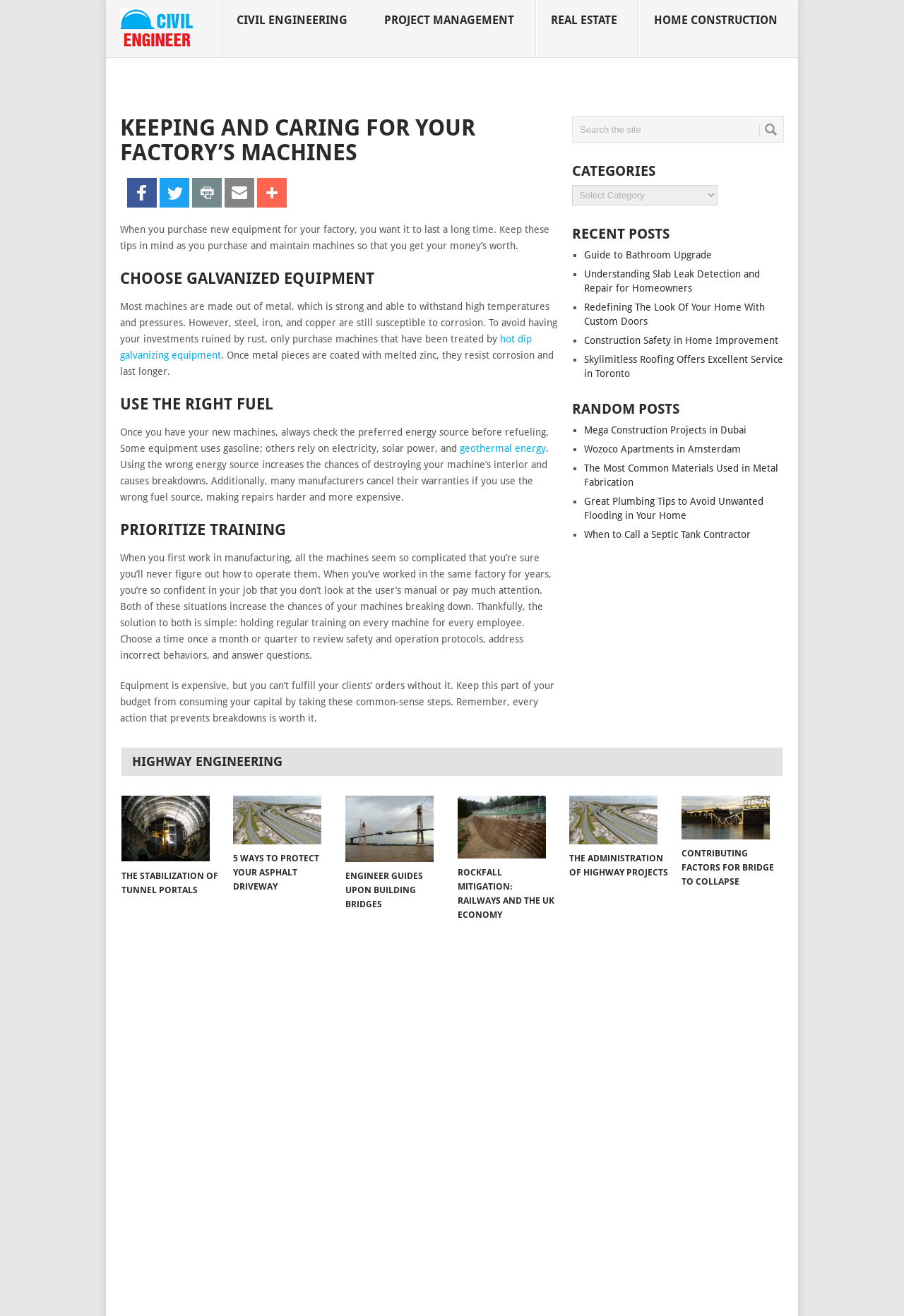Show the bounding box coordinates for the element that needs to be clicked to execute the following instruction: "Learn about wholesale vinyl plank". Provide the coordinates in the form of four float numbers between 0 and 1, i.e., [left, top, right, bottom].

None